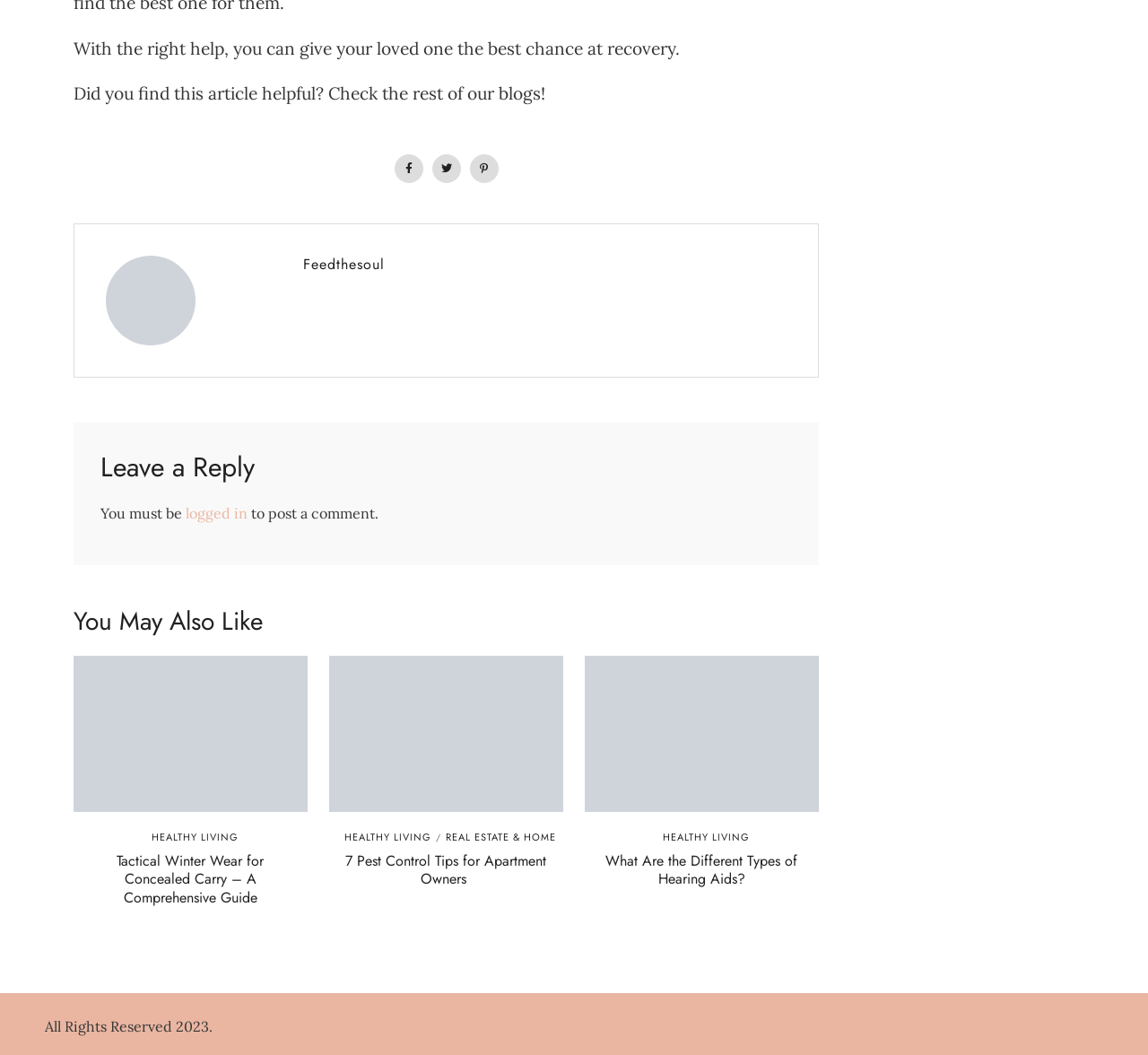What is the theme of the article 'Tactical Winter Wear for Concealed Carry – A Comprehensive Guide'?
Use the information from the image to give a detailed answer to the question.

Based on the heading 'Tactical Winter Wear for Concealed Carry – A Comprehensive Guide', it can be inferred that the article is related to outdoor gear and concealed carry, which is a topic related to outdoor activities and self-defense.